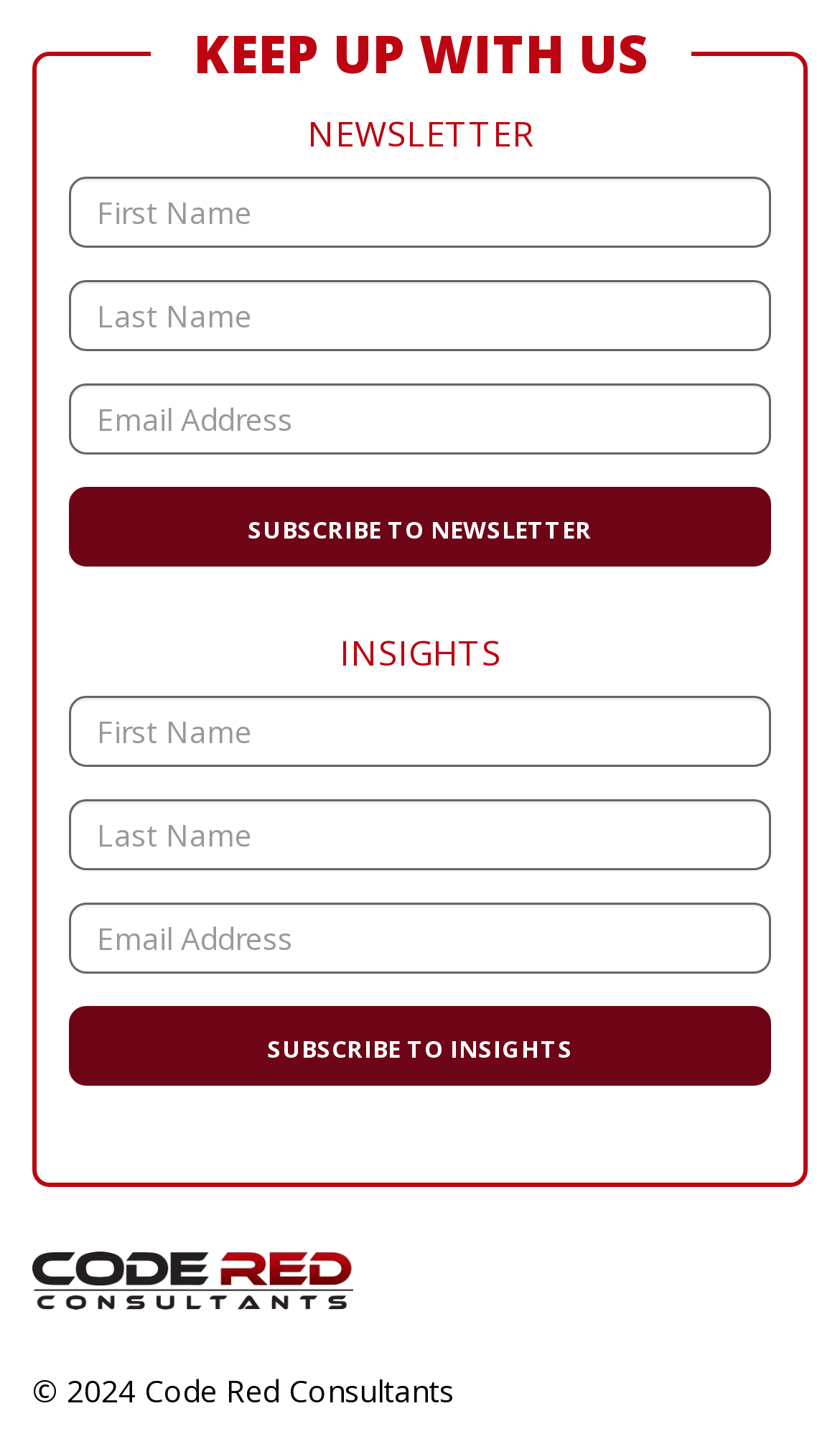Predict the bounding box for the UI component with the following description: "alt="Code Red"".

[0.038, 0.869, 0.421, 0.91]